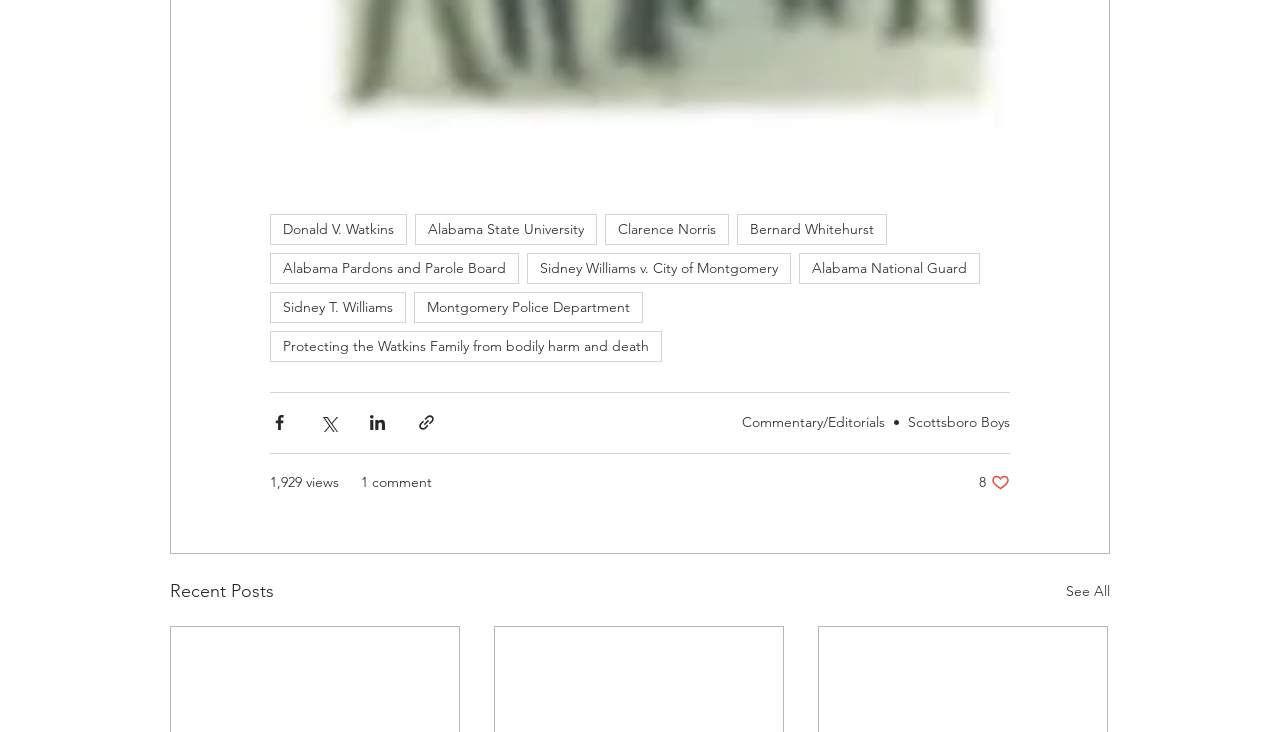Find the bounding box coordinates of the element to click in order to complete the given instruction: "Click on the link to Donald V. Watkins."

[0.211, 0.292, 0.318, 0.335]